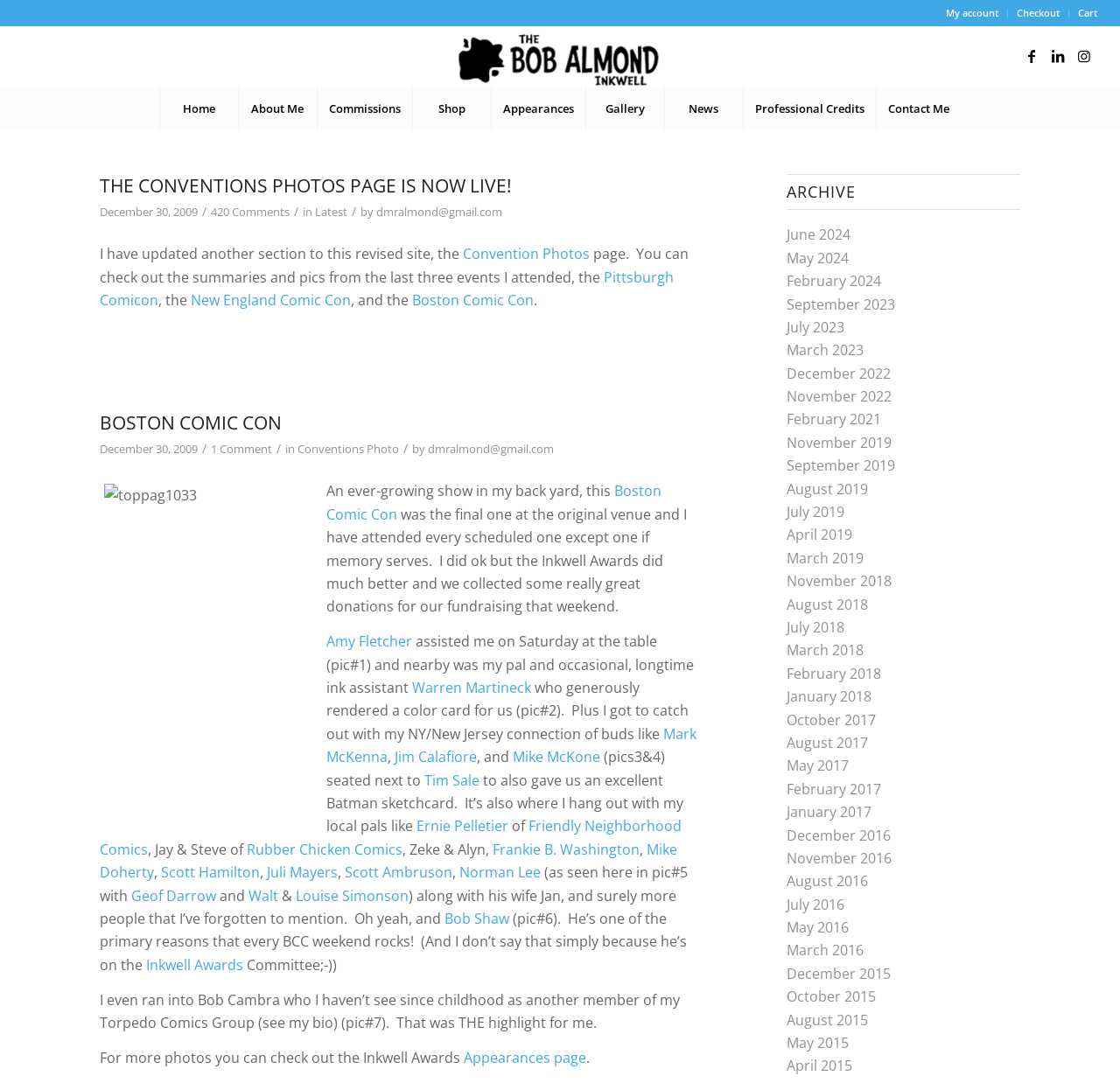Locate the bounding box coordinates of the element to click to perform the following action: 'Click on My account'. The coordinates should be given as four float values between 0 and 1, in the form of [left, top, right, bottom].

[0.837, 0.008, 0.9, 0.016]